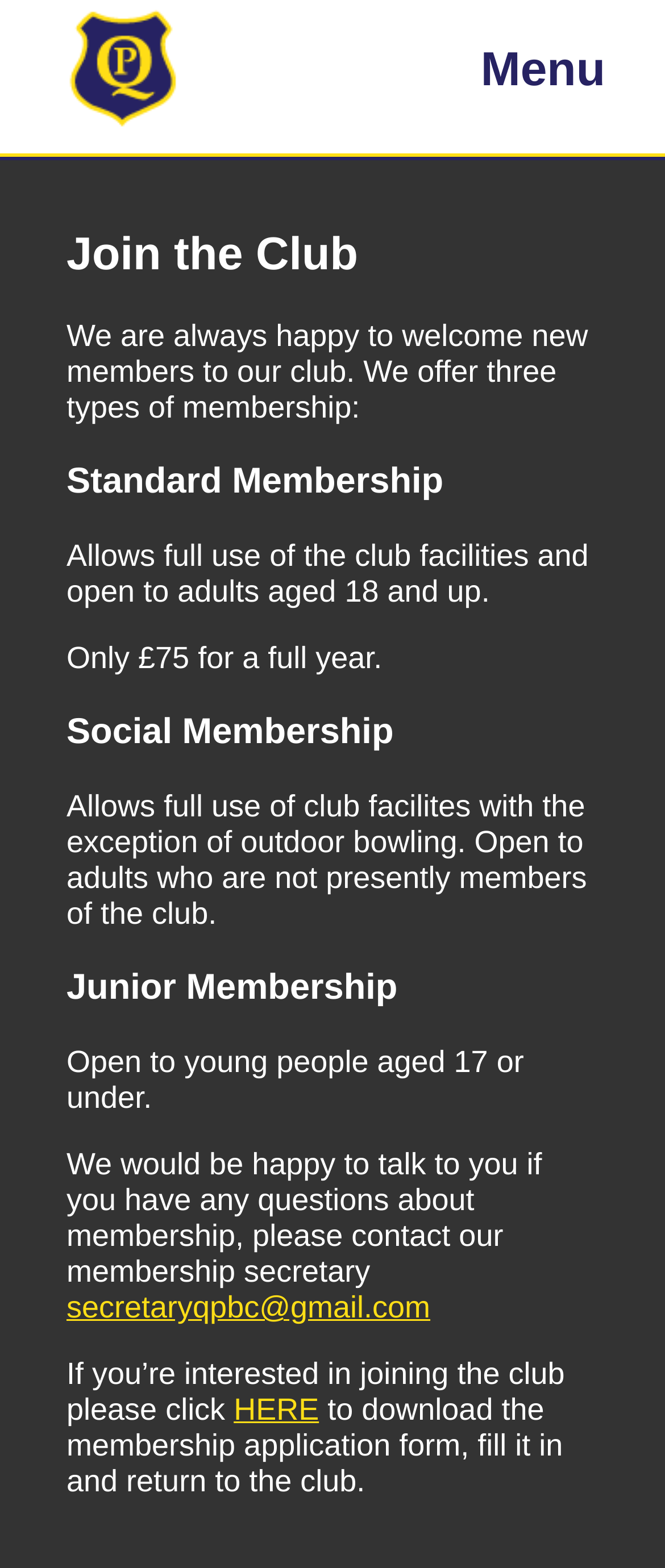What is the cost of Standard Membership?
Please elaborate on the answer to the question with detailed information.

The cost of Standard Membership is mentioned in the StaticText element 'Only £75 for a full year.' which is located below the heading 'Standard Membership'.